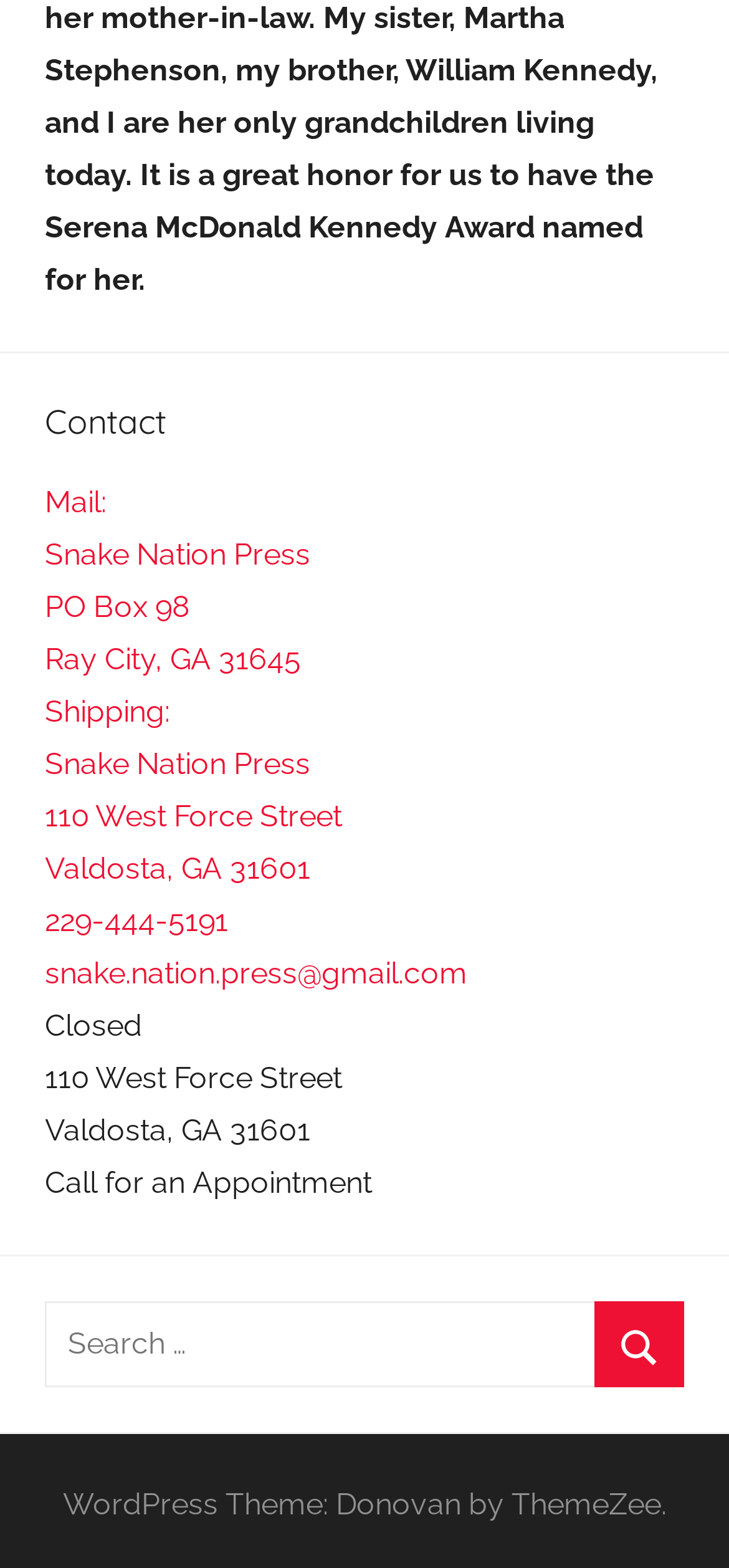Given the description: "name="s" placeholder="Search …" title="Search for:"", determine the bounding box coordinates of the UI element. The coordinates should be formatted as four float numbers between 0 and 1, [left, top, right, bottom].

[0.062, 0.829, 0.938, 0.884]